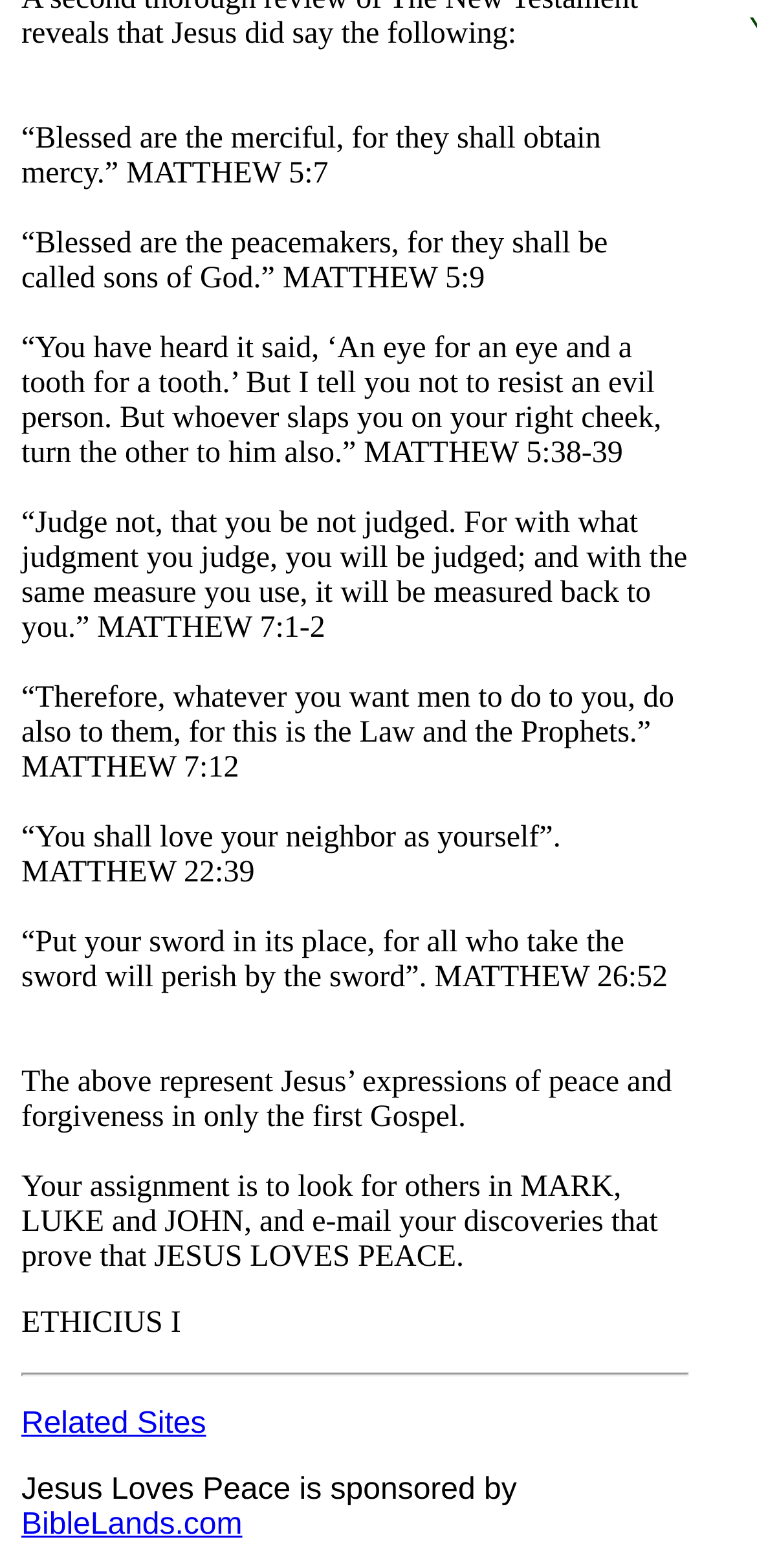Provide the bounding box coordinates of the UI element this sentence describes: "parent_node: Comment * name="comment"".

None